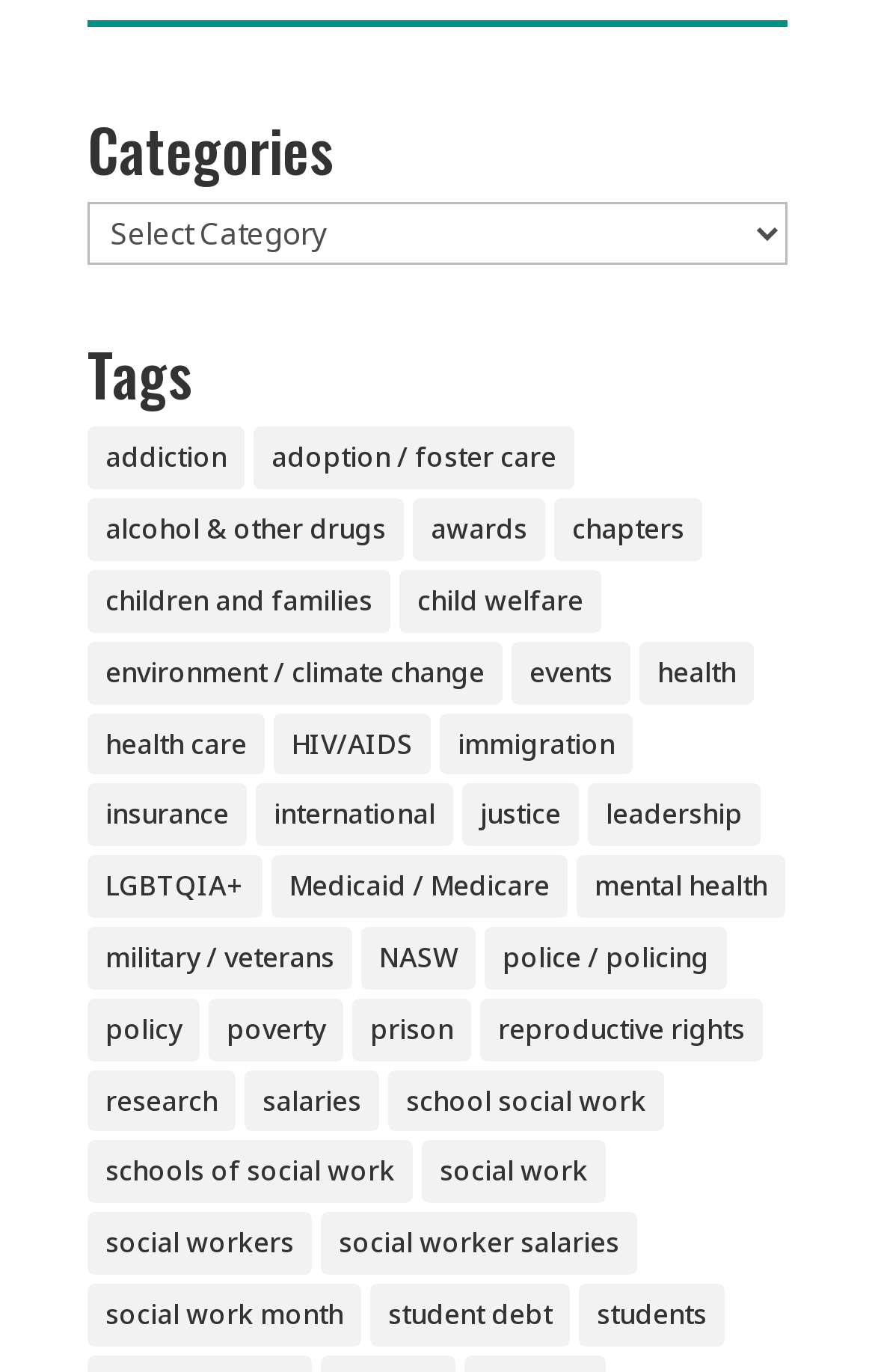Find the bounding box coordinates for the element that must be clicked to complete the instruction: "Learn about social work". The coordinates should be four float numbers between 0 and 1, indicated as [left, top, right, bottom].

[0.482, 0.832, 0.692, 0.877]